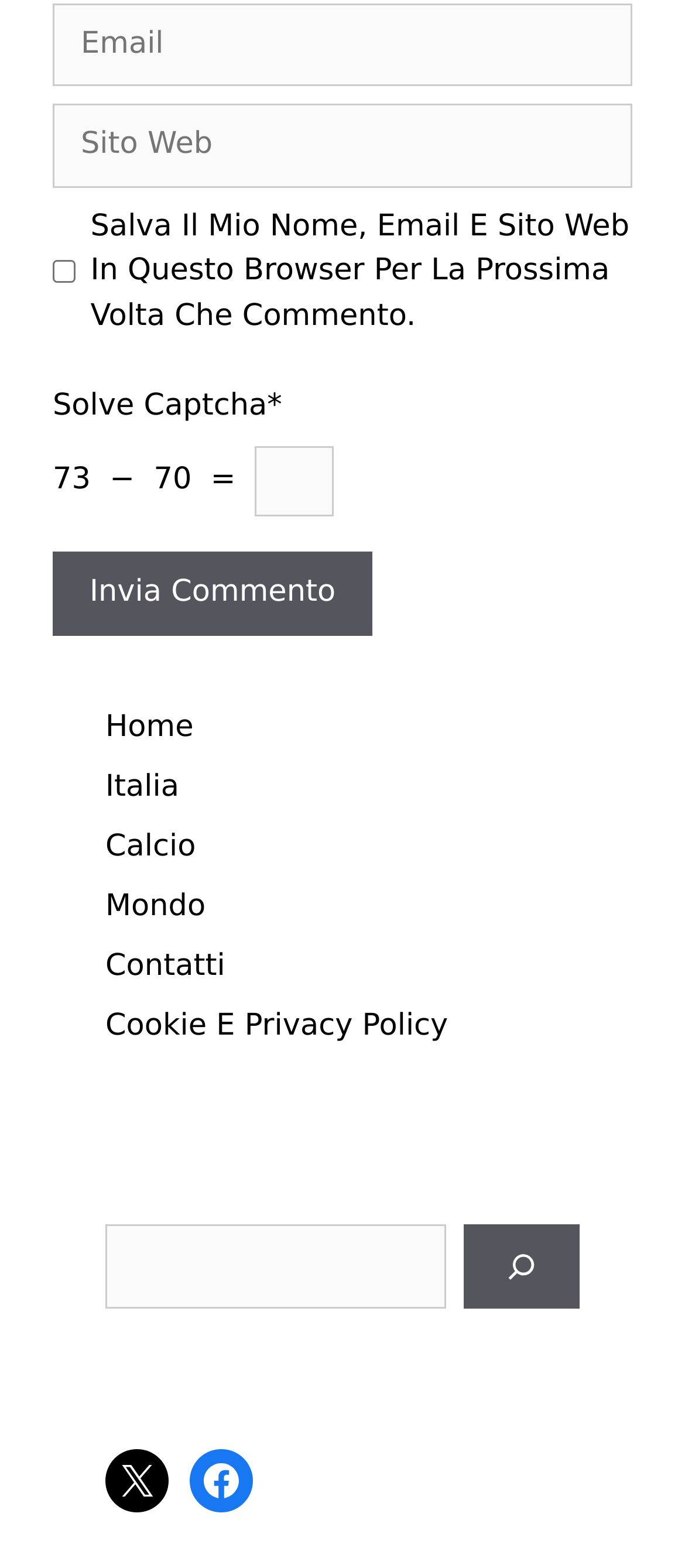What is the purpose of the 'Solve Captcha*' text?
By examining the image, provide a one-word or phrase answer.

Verify humanity